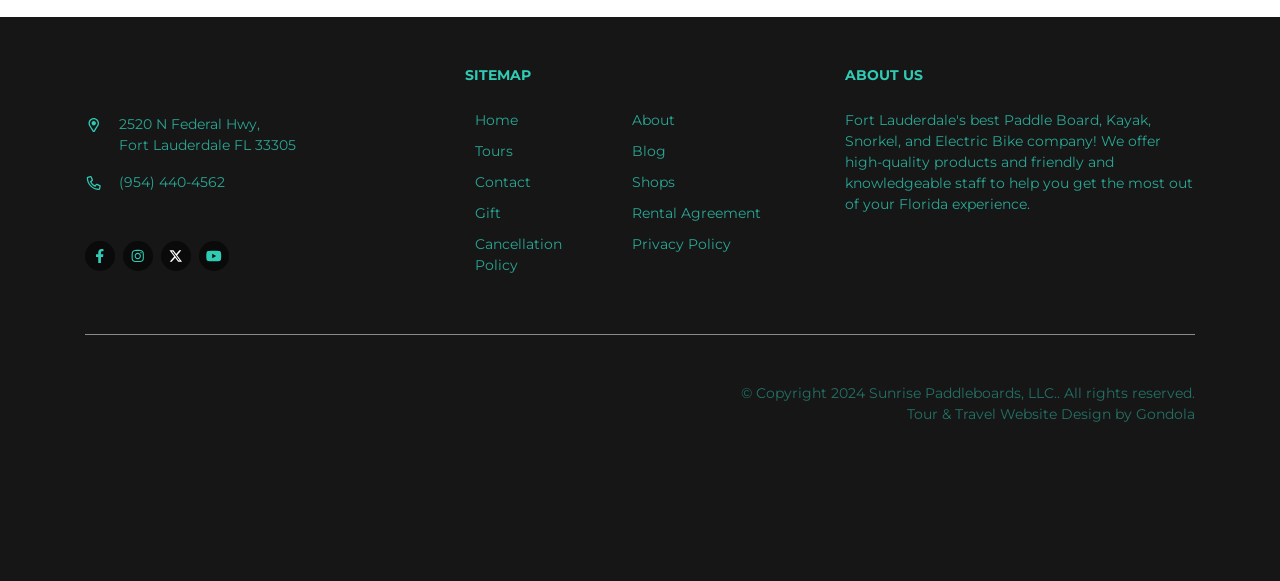What is the address on the webpage?
Please use the image to provide a one-word or short phrase answer.

2520 N Federal Hwy, Fort Lauderdale FL 33305